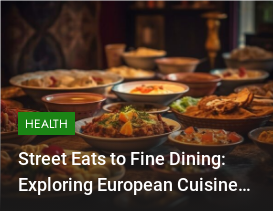Please examine the image and provide a detailed answer to the question: What is the theme of the image?

The image showcases a vibrant spread of various dishes, which indicates that the theme of the image is food, specifically highlighting the diverse culinary offerings from European cuisine.